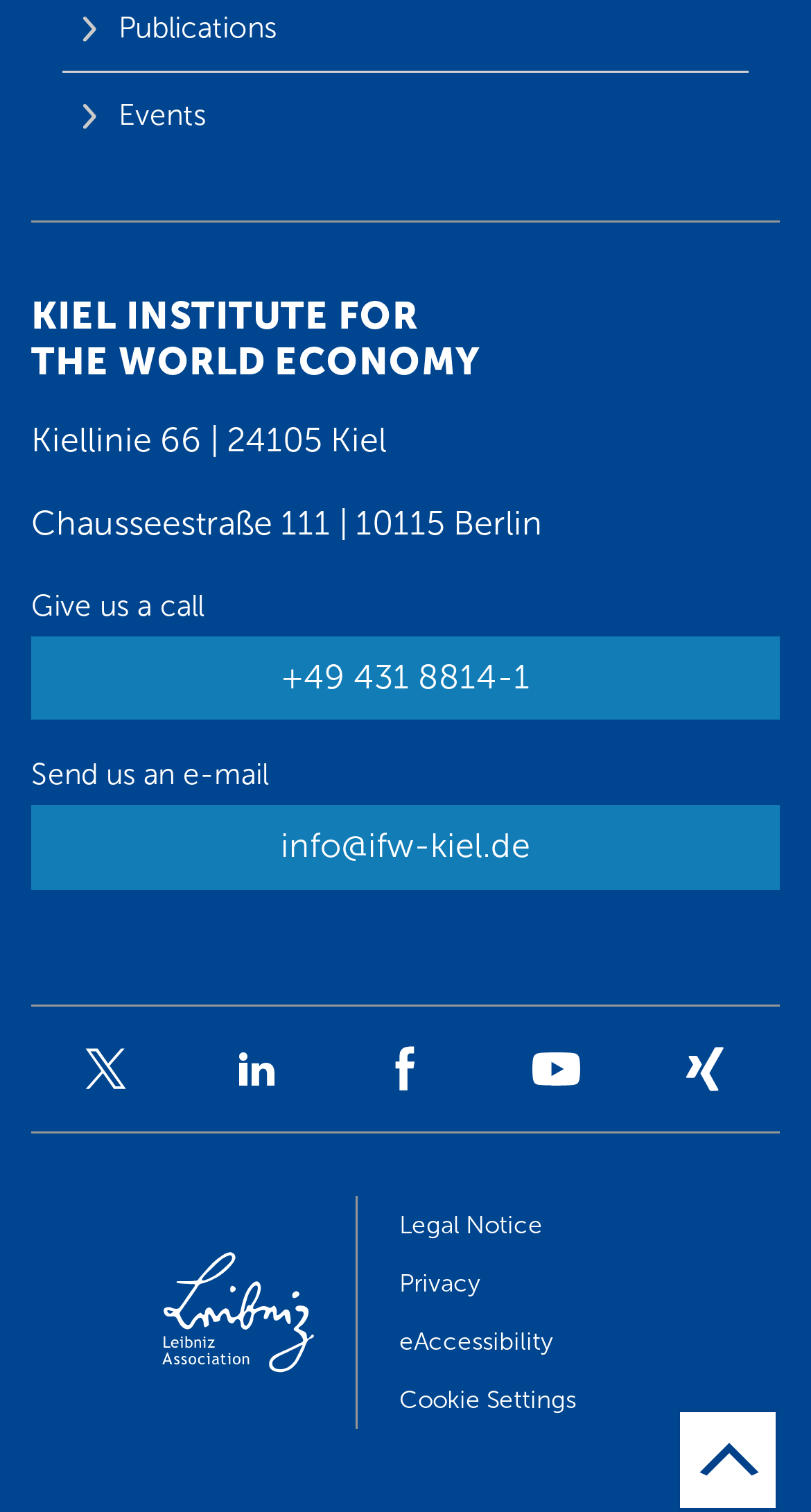Can you show the bounding box coordinates of the region to click on to complete the task described in the instruction: "Click on the Twitter link"?

[0.092, 0.686, 0.169, 0.727]